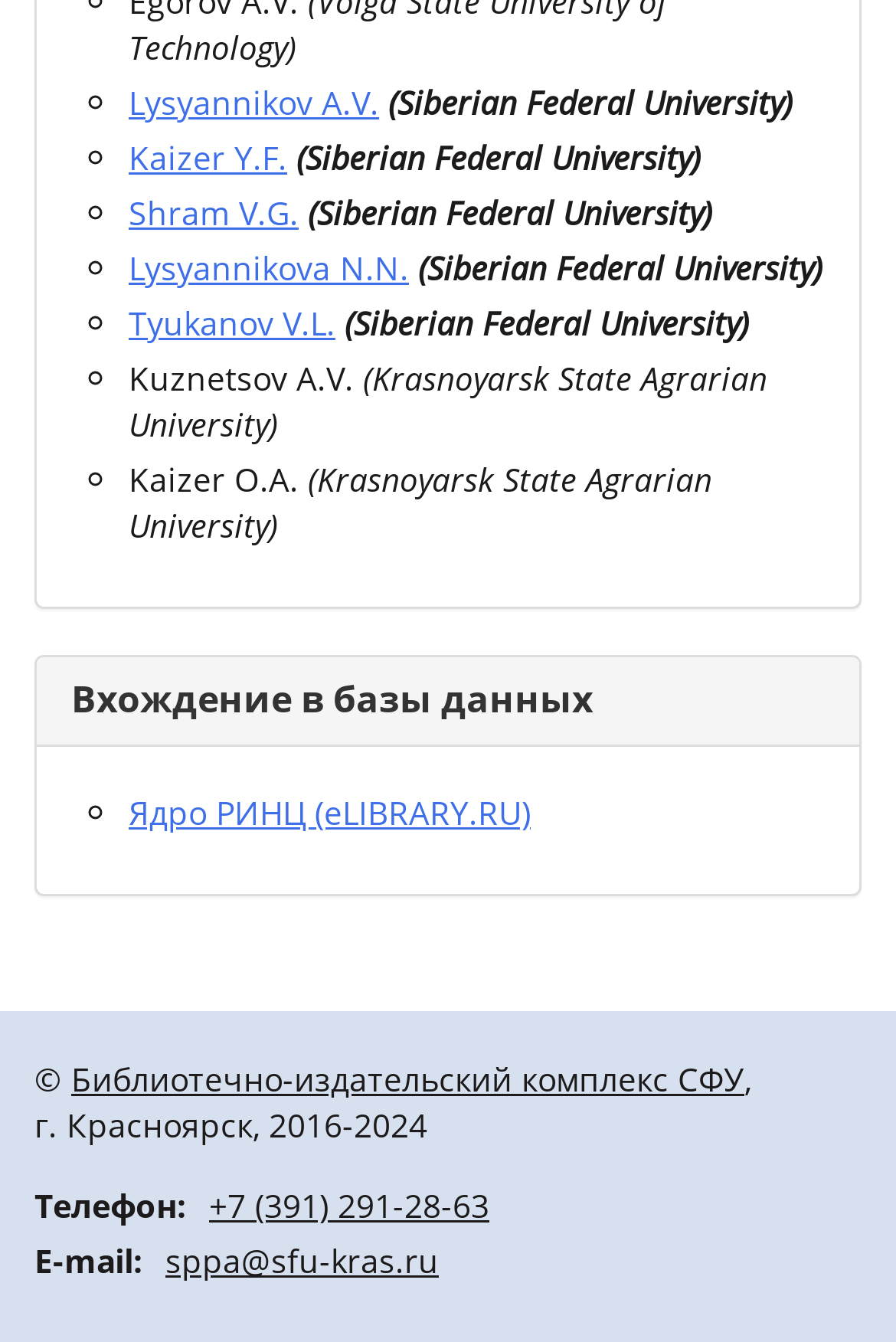Kindly determine the bounding box coordinates of the area that needs to be clicked to fulfill this instruction: "Contact Библиотечно-издательский комплекс СФУ".

[0.079, 0.787, 0.831, 0.82]